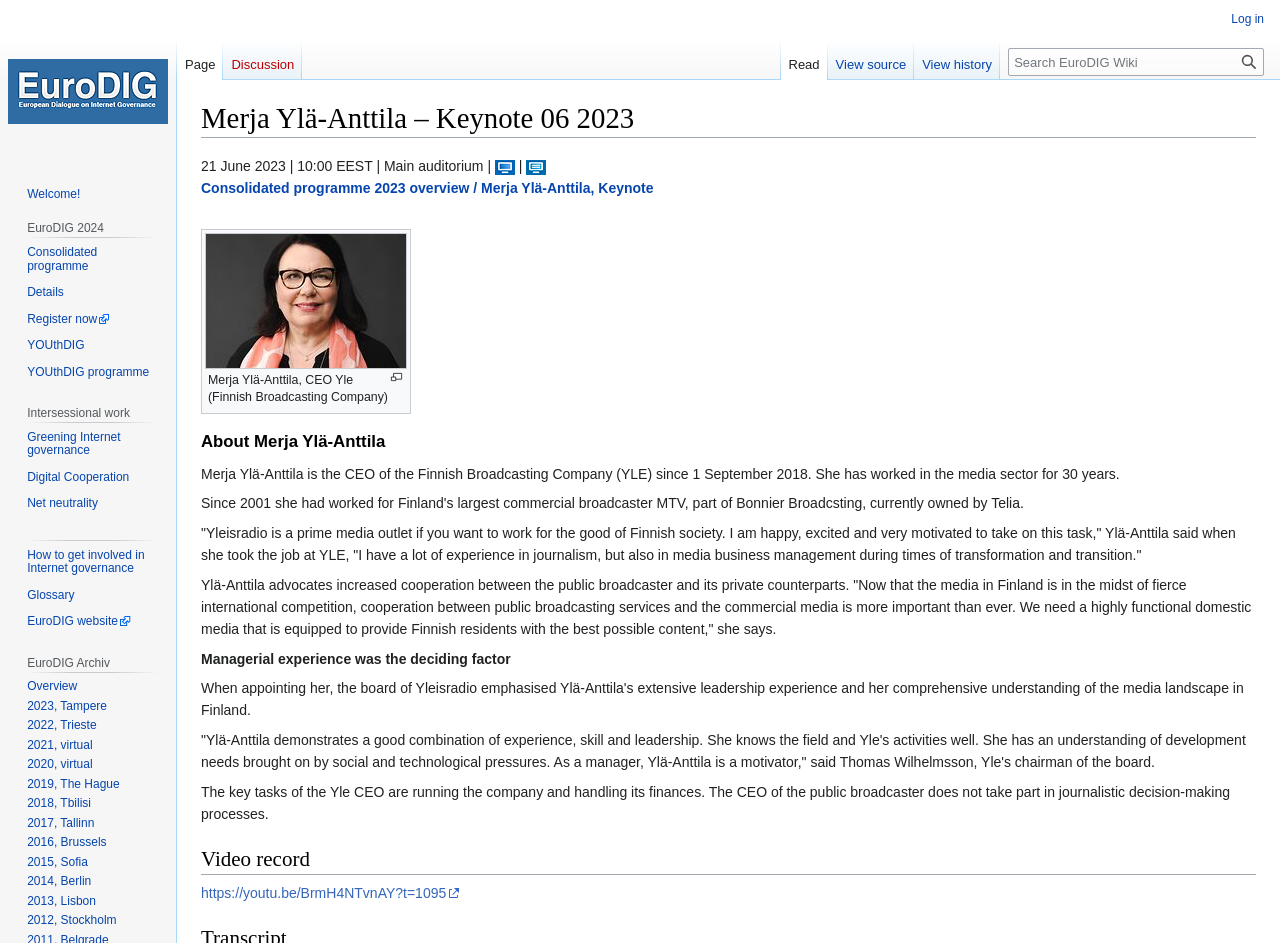Can you give a detailed response to the following question using the information from the image? Who is the CEO of Yle?

The webpage mentions that Merja Ylä-Anttila is the CEO of the Finnish Broadcasting Company (YLE) since 1 September 2018.